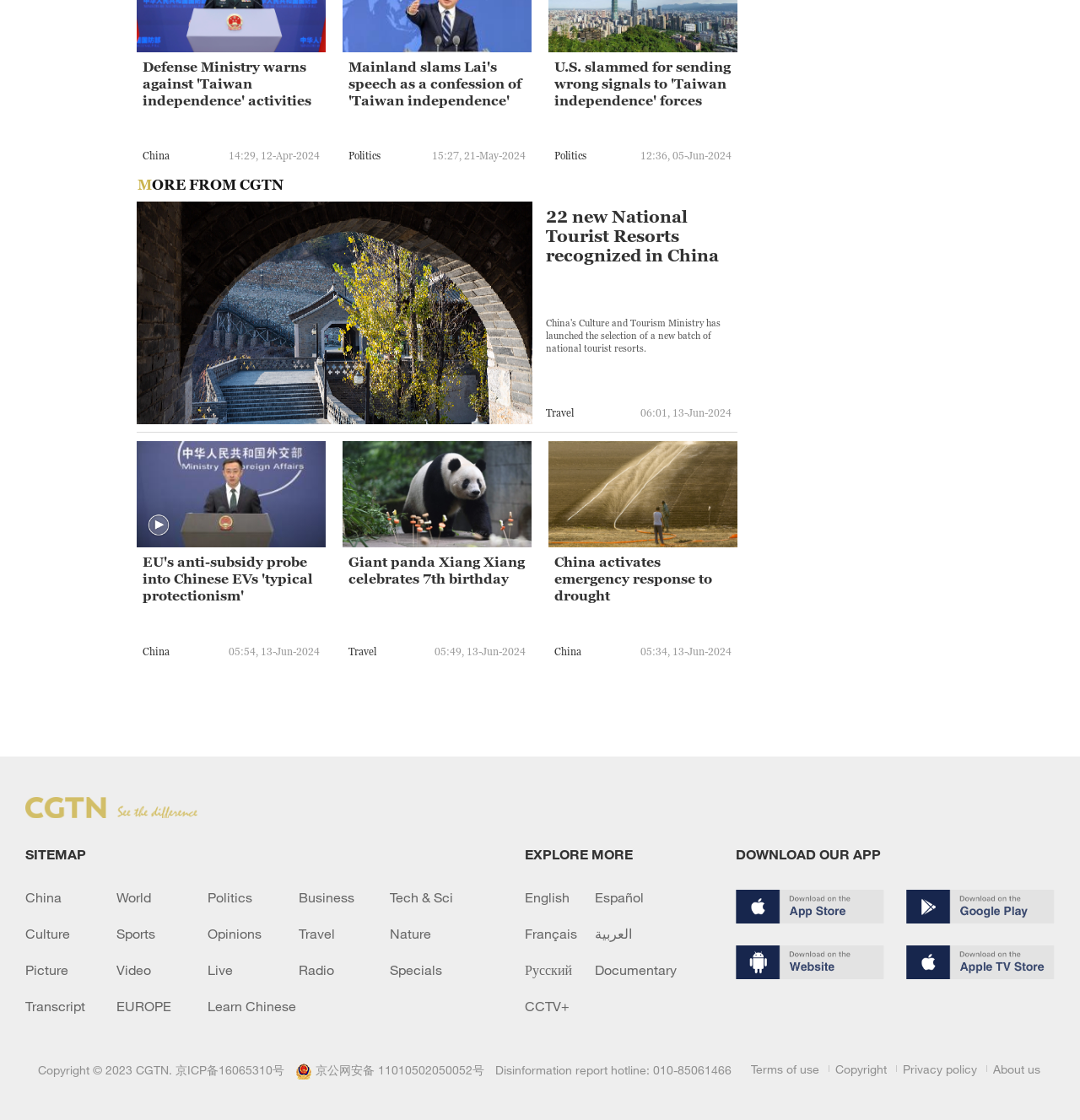With reference to the image, please provide a detailed answer to the following question: What is the category of the first news article?

The first news article is categorized under 'Defense Ministry' as indicated by the StaticText 'China' and 'Politics' next to the heading 'Defense Ministry warns against 'Taiwan independence' activities'.